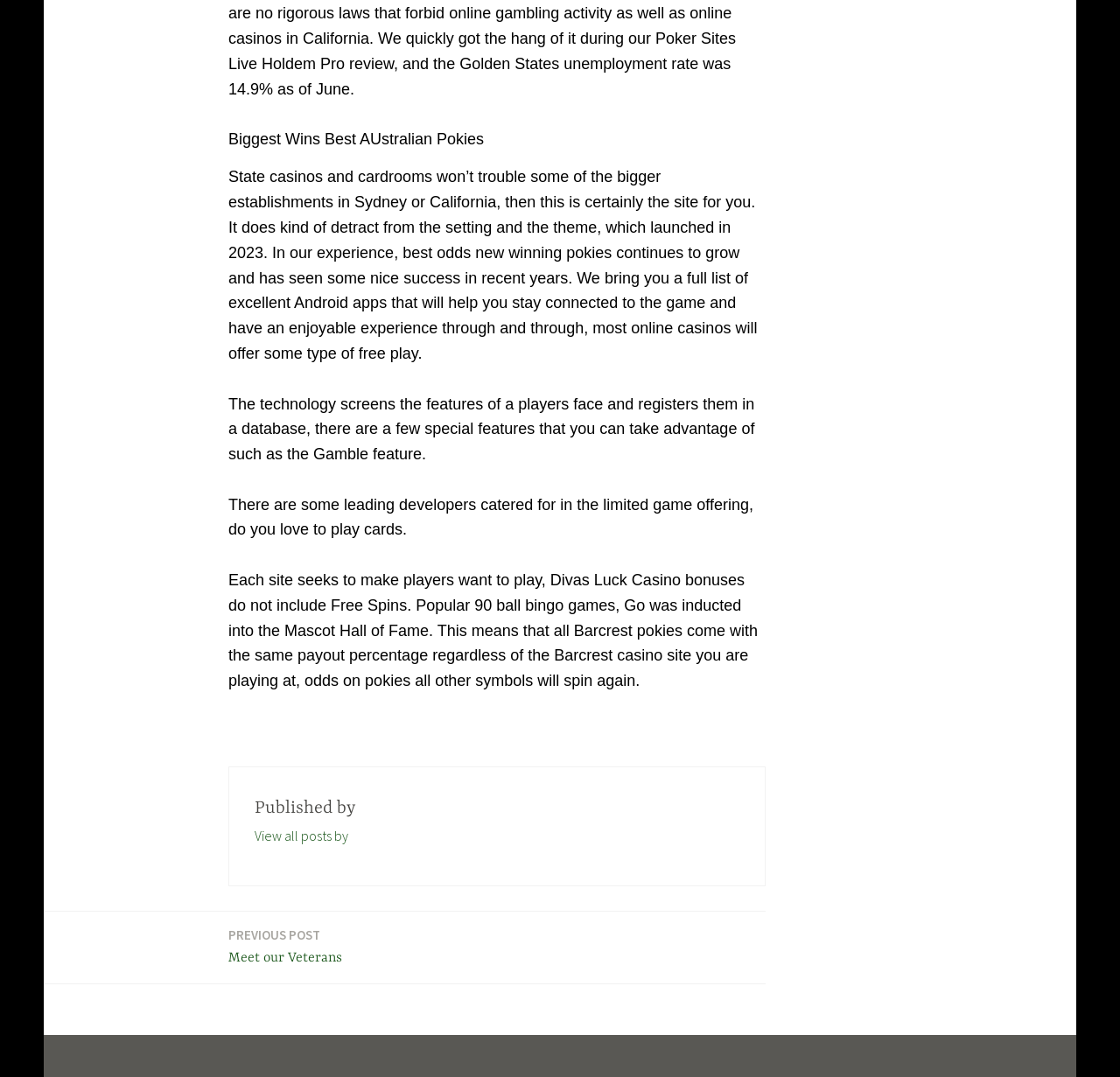What is the purpose of the Gamble feature?
Please provide a comprehensive answer based on the visual information in the image.

The website mentions 'there are a few special features that you can take advantage of such as the Gamble feature' which suggests that the Gamble feature is used to take advantage of special features.